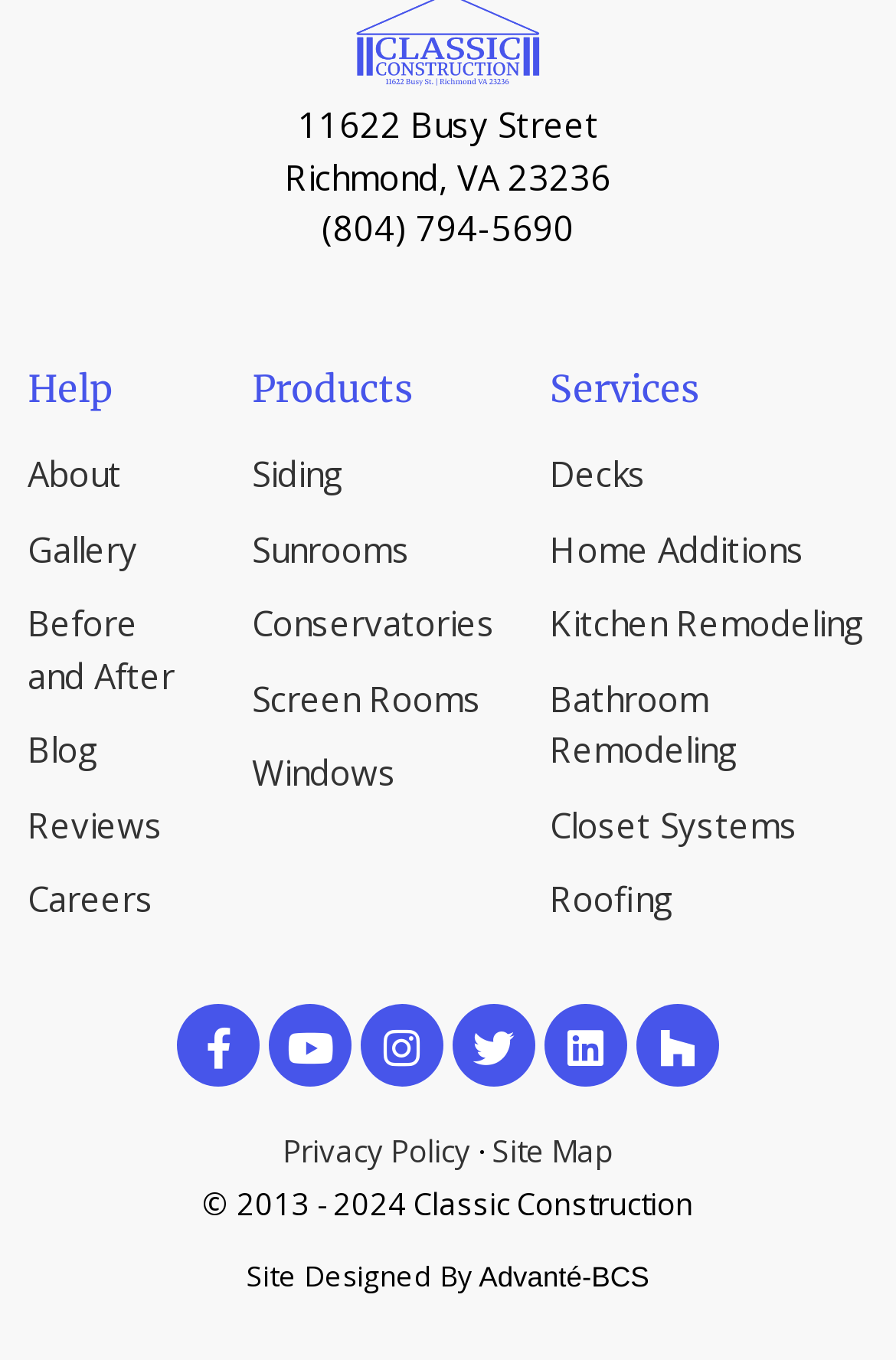Determine the bounding box coordinates of the clickable element to complete this instruction: "Click on the 'About' link". Provide the coordinates in the format of four float numbers between 0 and 1, [left, top, right, bottom].

[0.031, 0.331, 0.136, 0.365]